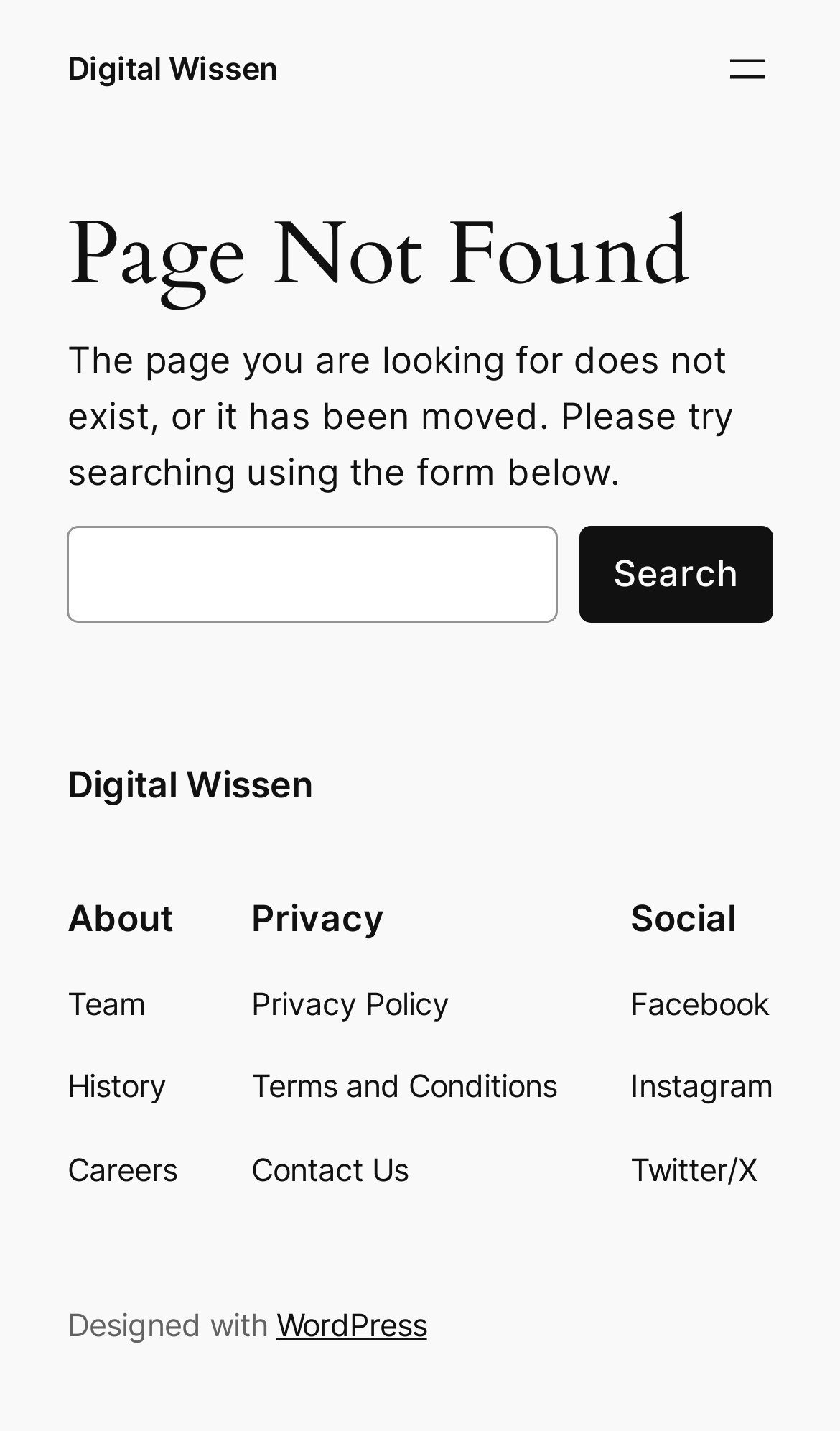Generate the text content of the main headline of the webpage.

Page Not Found